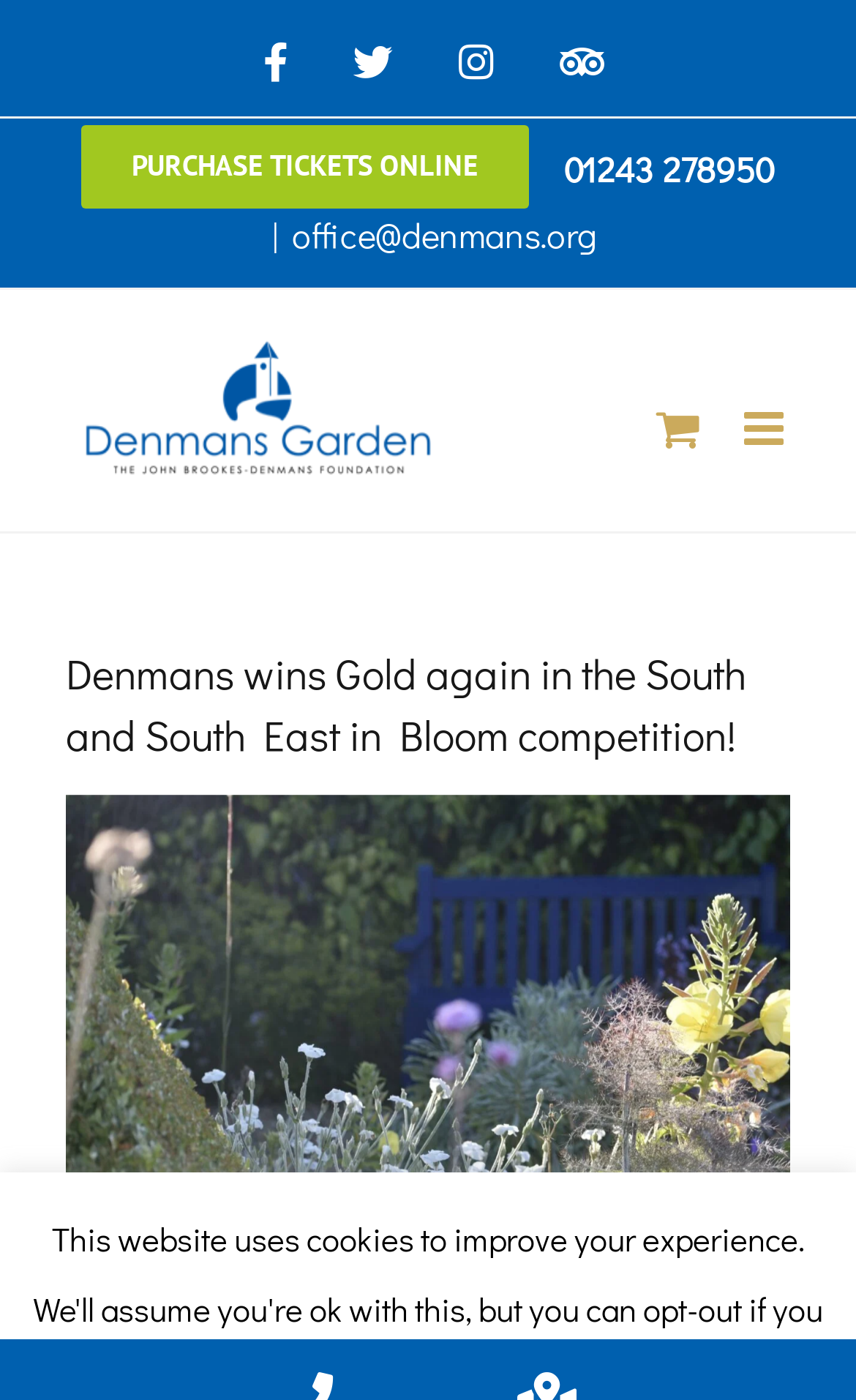Pinpoint the bounding box coordinates of the clickable element to carry out the following instruction: "Toggle mobile menu."

[0.869, 0.29, 0.923, 0.323]